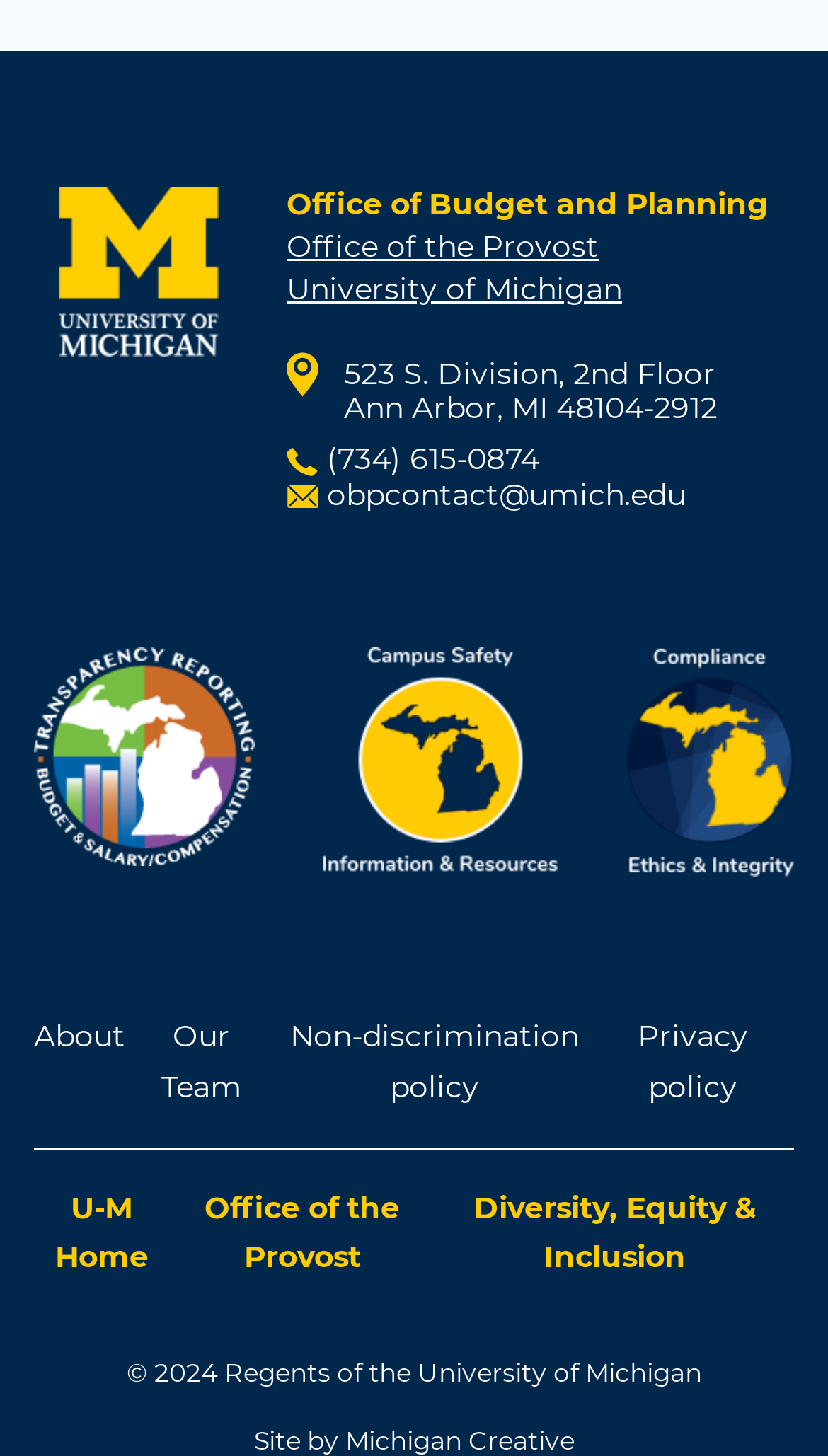What is the phone number of the Office of Budget and Planning?
Based on the image, answer the question in a detailed manner.

The phone number of the Office of Budget and Planning is located in the middle section of the webpage, which is a link element with the text '(734) 615-0874'.